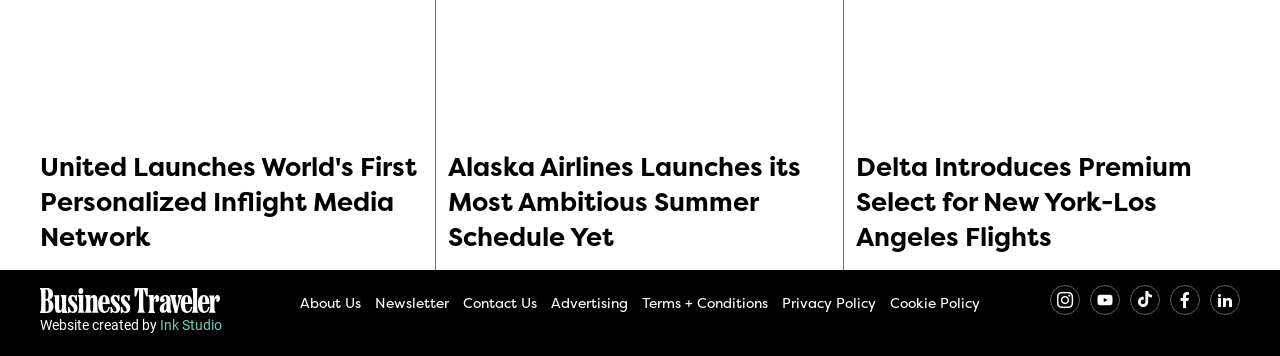Specify the bounding box coordinates (top-left x, top-left y, bottom-right x, bottom-right y) of the UI element in the screenshot that matches this description: Advertising

[0.43, 0.825, 0.491, 0.876]